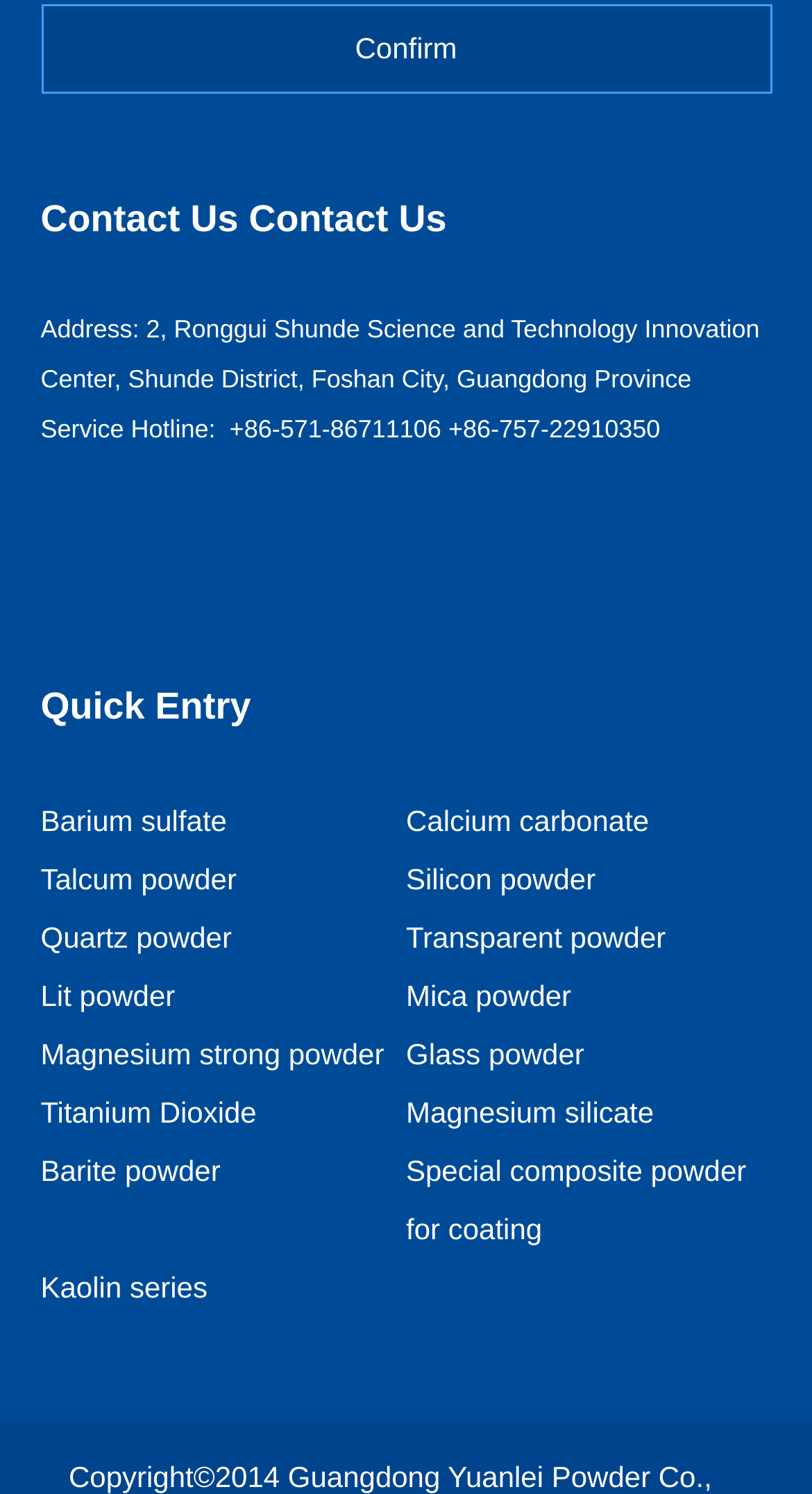Please locate the bounding box coordinates of the element that should be clicked to achieve the given instruction: "Click on 'Confirm'".

[0.05, 0.003, 0.95, 0.063]